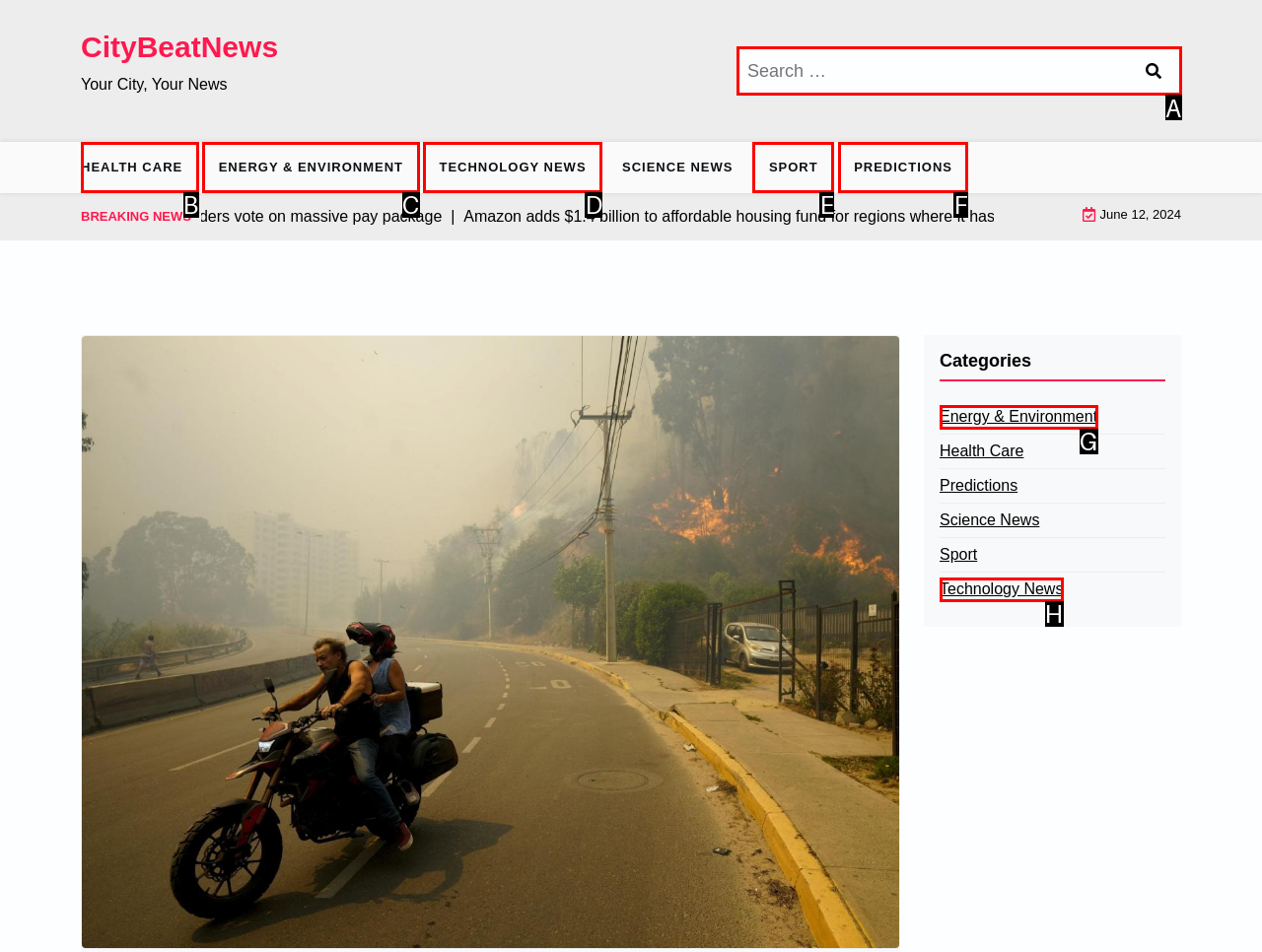Tell me which one HTML element I should click to complete this task: Search for news Answer with the option's letter from the given choices directly.

A